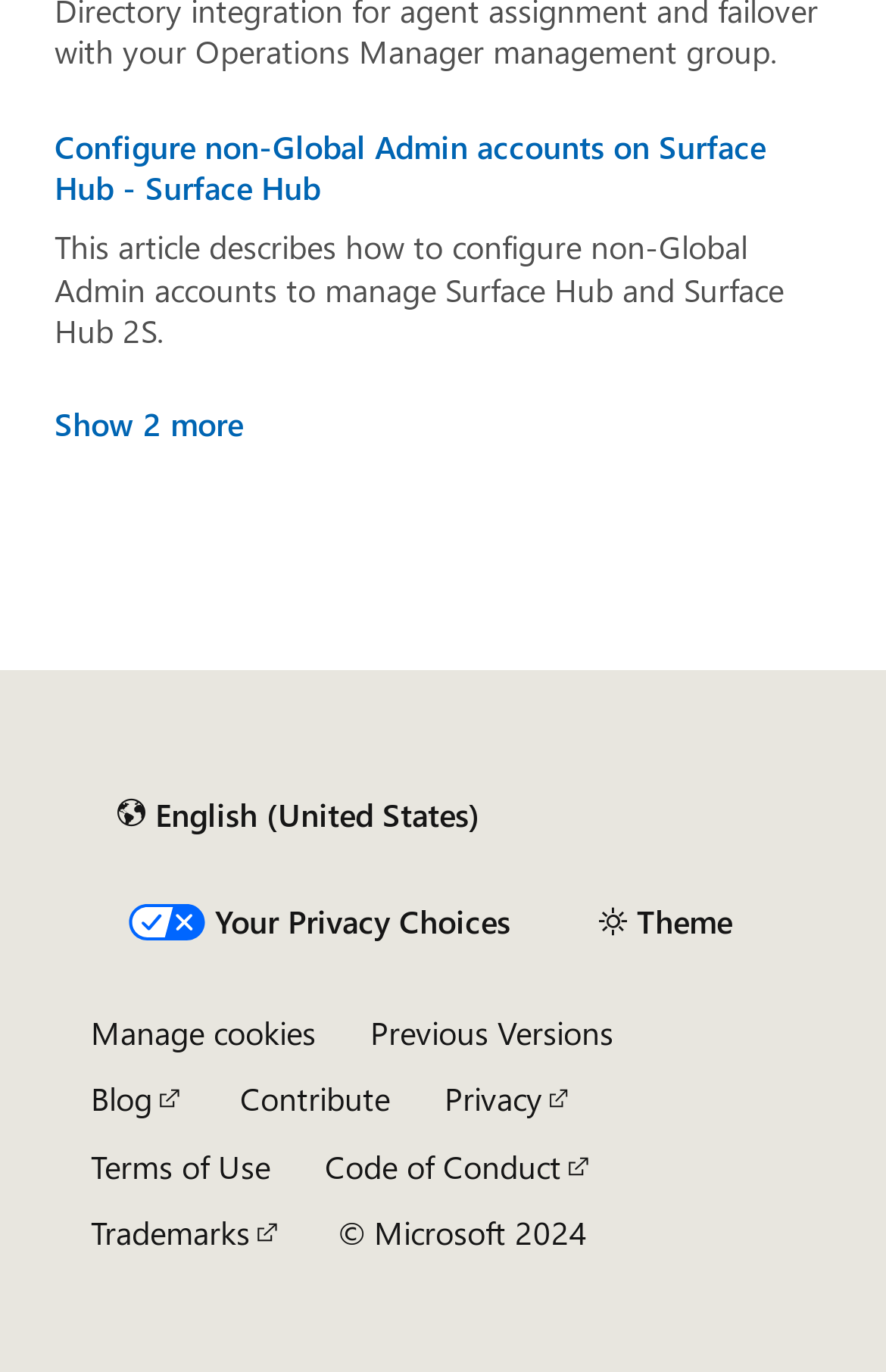Provide the bounding box coordinates of the section that needs to be clicked to accomplish the following instruction: "Show more recommendations."

[0.062, 0.296, 0.274, 0.323]